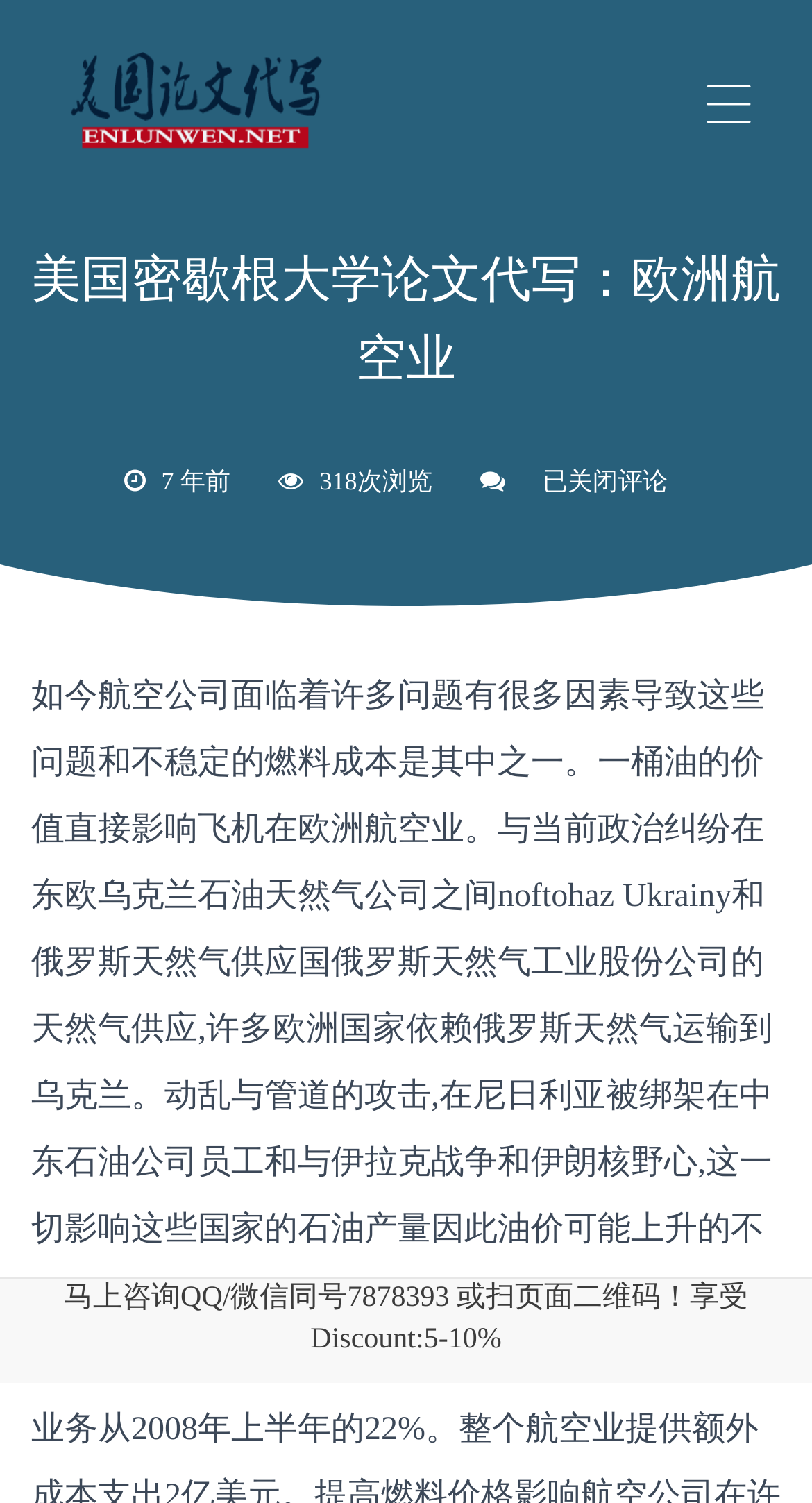Explain the contents of the webpage comprehensively.

The webpage appears to be an article or blog post about the European aviation industry, specifically discussing the challenges faced by airlines and the impact of unstable fuel costs. 

At the top left of the page, there is a link with an accompanying image, both labeled "北美最好代写保证成绩折扣最大" (Best Writing Guarantee in North America with Maximum Discount). 

To the right of this link, there is another image with no description. 

Below these elements, there is a heading that reads "美国密歇根大学论文代写：欧洲航空业" (University of Michigan Paper Writing: European Aviation Industry). 

Underneath the heading, there are several lines of text. On the left, there is a timestamp "7 年前" (7 years ago), and to its right, there is a view count "318次浏览" (318 views). 

Further to the right, there is another instance of the text "美国密歇根大学论文代写：欧洲航空业", and next to it, a notification "已关闭评论" (Comments are closed). 

At the bottom of the page, there is a wide image spanning the entire width. 

Finally, at the bottom right, there is a call-to-action text "马上咨询QQ/微信同号7878393 或扫页面二维码！享受Discount:5-10%" (Consult immediately via QQ/WeChat number 7878393 or scan the QR code on the page to enjoy a 5-10% discount).